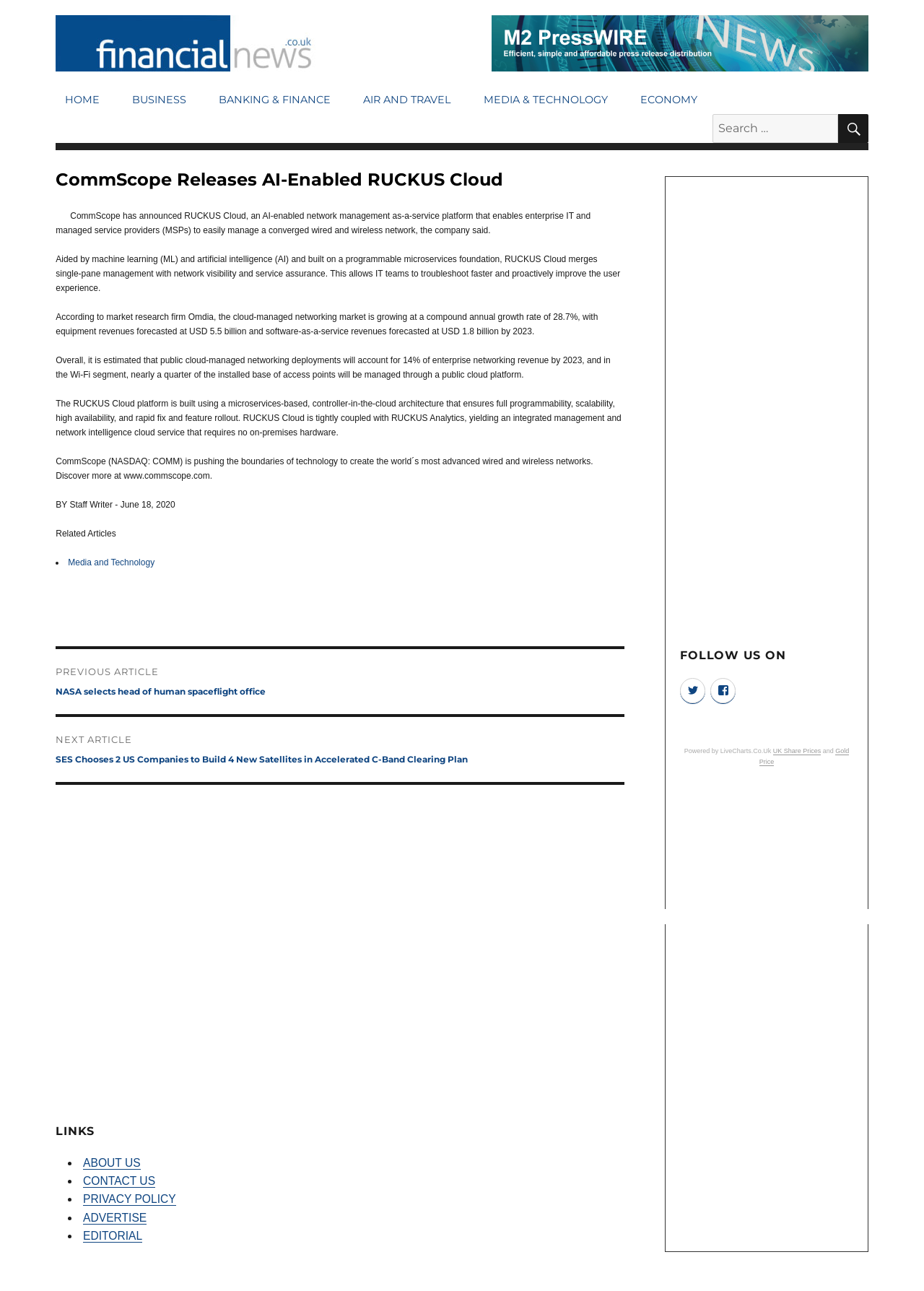Bounding box coordinates are given in the format (top-left x, top-left y, bottom-right x, bottom-right y). All values should be floating point numbers between 0 and 1. Provide the bounding box coordinate for the UI element described as: alt="Financial News"

[0.06, 0.012, 0.349, 0.055]